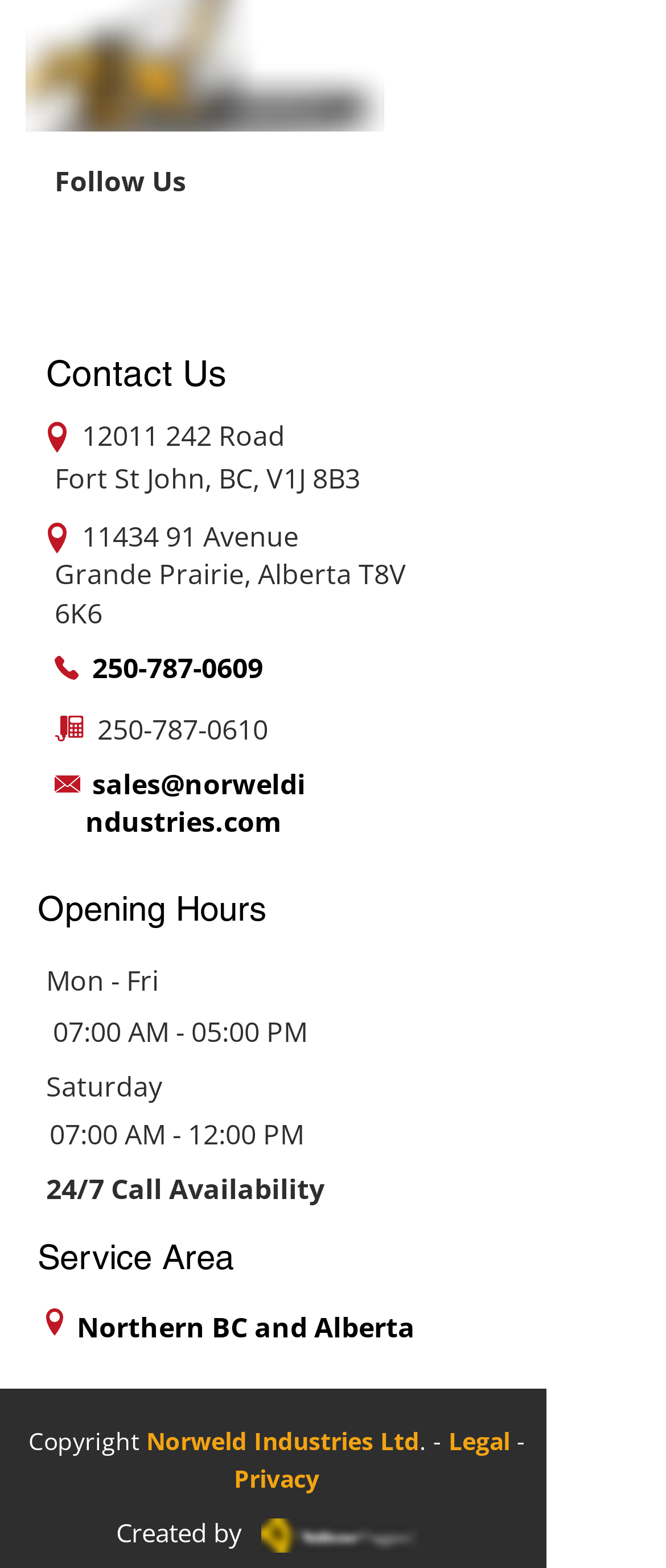Give the bounding box coordinates for this UI element: "12011 242". The coordinates should be four float numbers between 0 and 1, arranged as [left, top, right, bottom].

[0.123, 0.266, 0.318, 0.289]